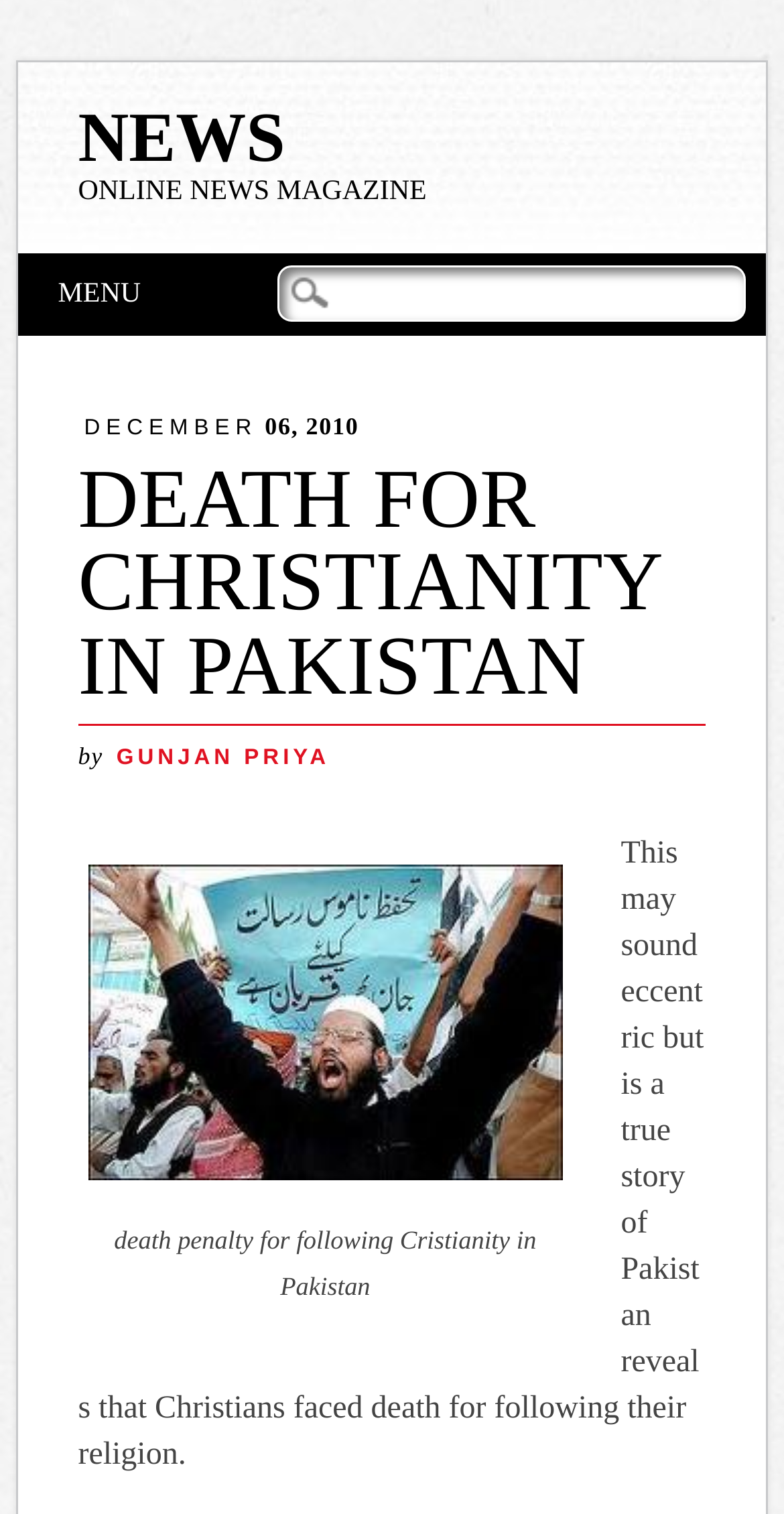What is the main topic of the article?
Please provide a single word or phrase based on the screenshot.

Death penalty for following Christianity in Pakistan